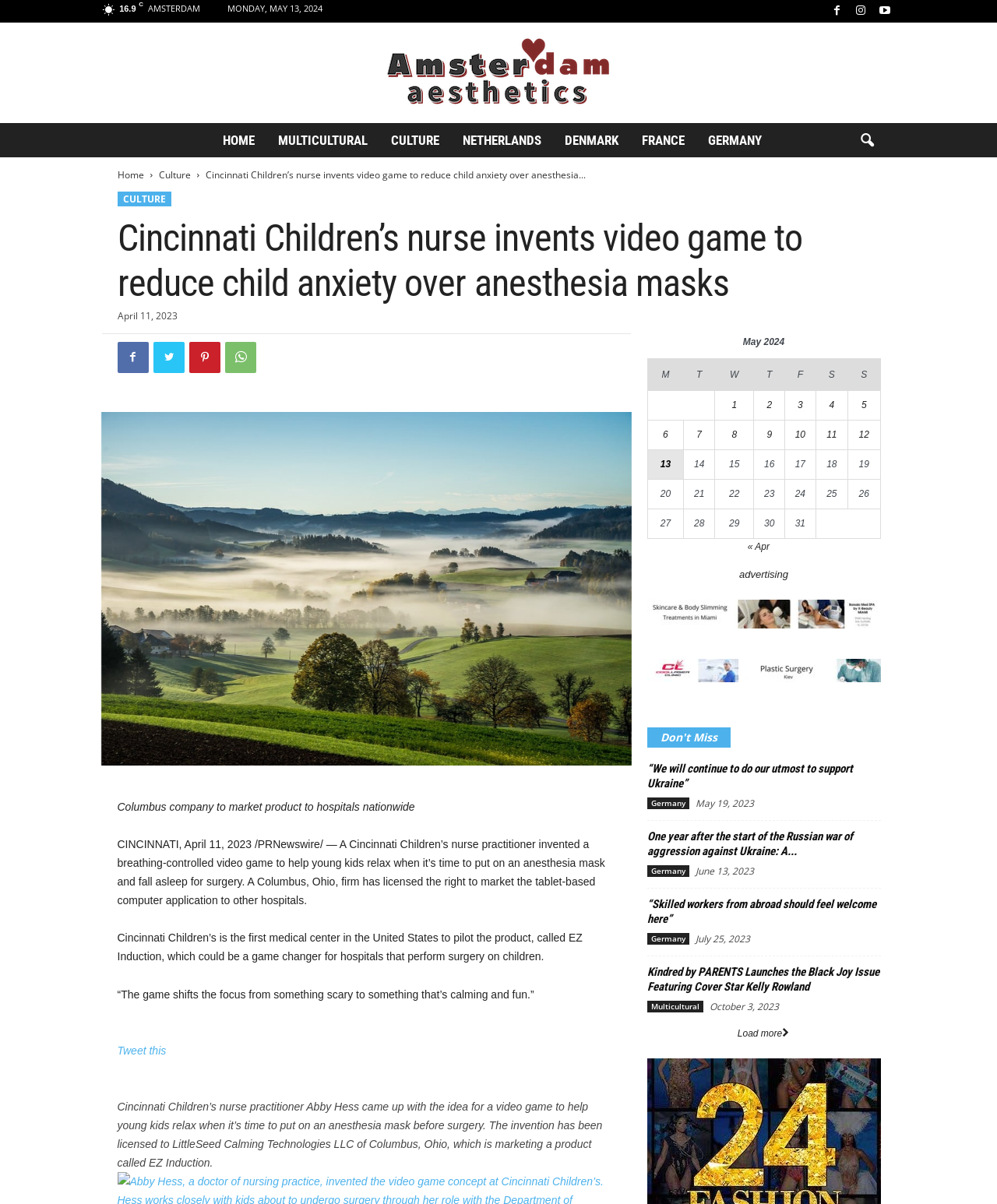What is the name of the nurse practitioner who invented the video game?
Please provide a comprehensive answer based on the details in the screenshot.

The answer can be found in the figure caption, which states 'Cincinnati Children’s nurse practitioner Abby Hess came up with the idea for a video game to help young kids relax when it’s time to put on an anesthesia mask before surgery.'